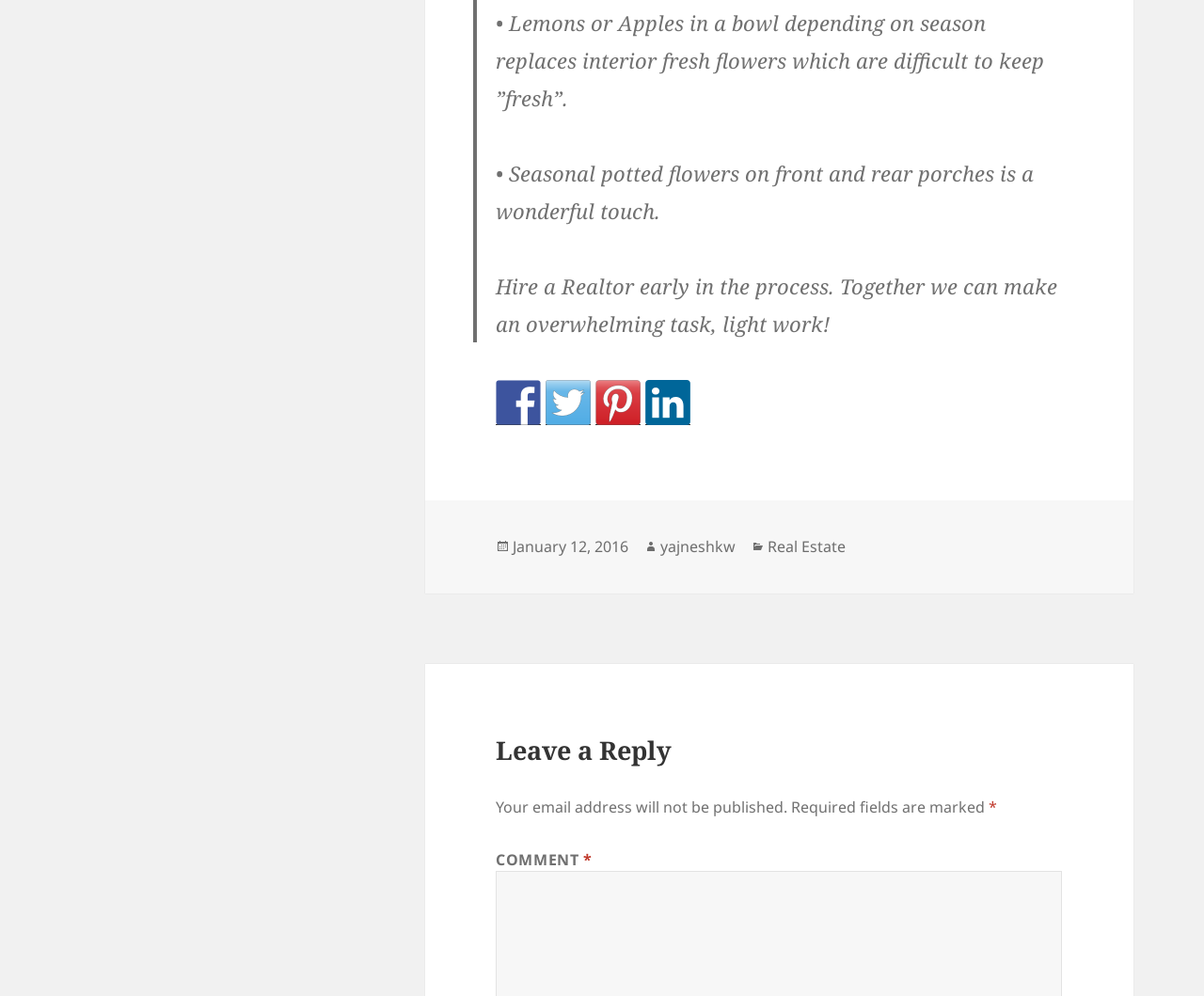What is required to be marked in the comment section?
Kindly give a detailed and elaborate answer to the question.

I found this answer by looking at the comment section, where it says 'Required fields are marked' followed by an asterisk symbol.